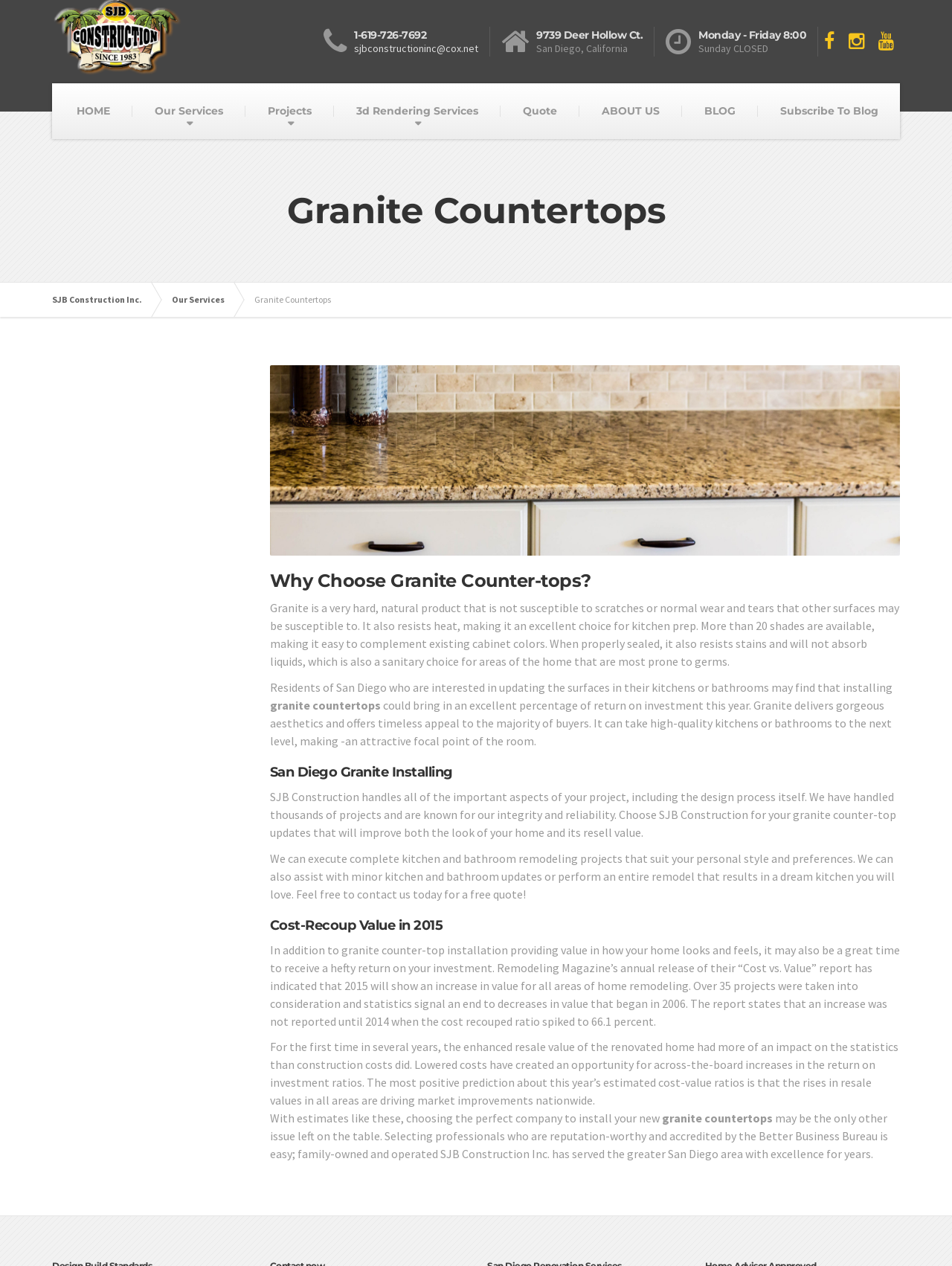Provide the bounding box coordinates, formatted as (top-left x, top-left y, bottom-right x, bottom-right y), with all values being floating point numbers between 0 and 1. Identify the bounding box of the UI element that matches the description: Our Services

[0.18, 0.223, 0.252, 0.251]